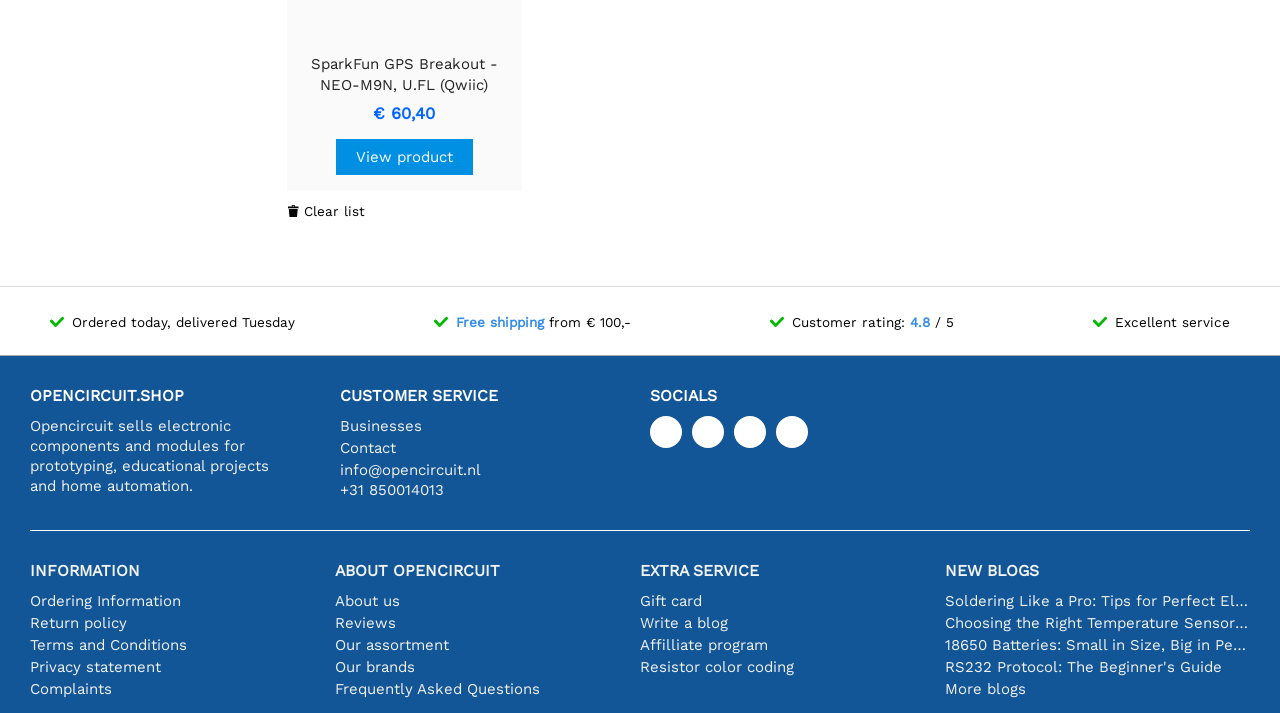What is the name of the online shop?
Look at the image and construct a detailed response to the question.

The name of the online shop can be found in the heading element with the text 'OPENCIRCUIT.SHOP' at the top of the webpage.